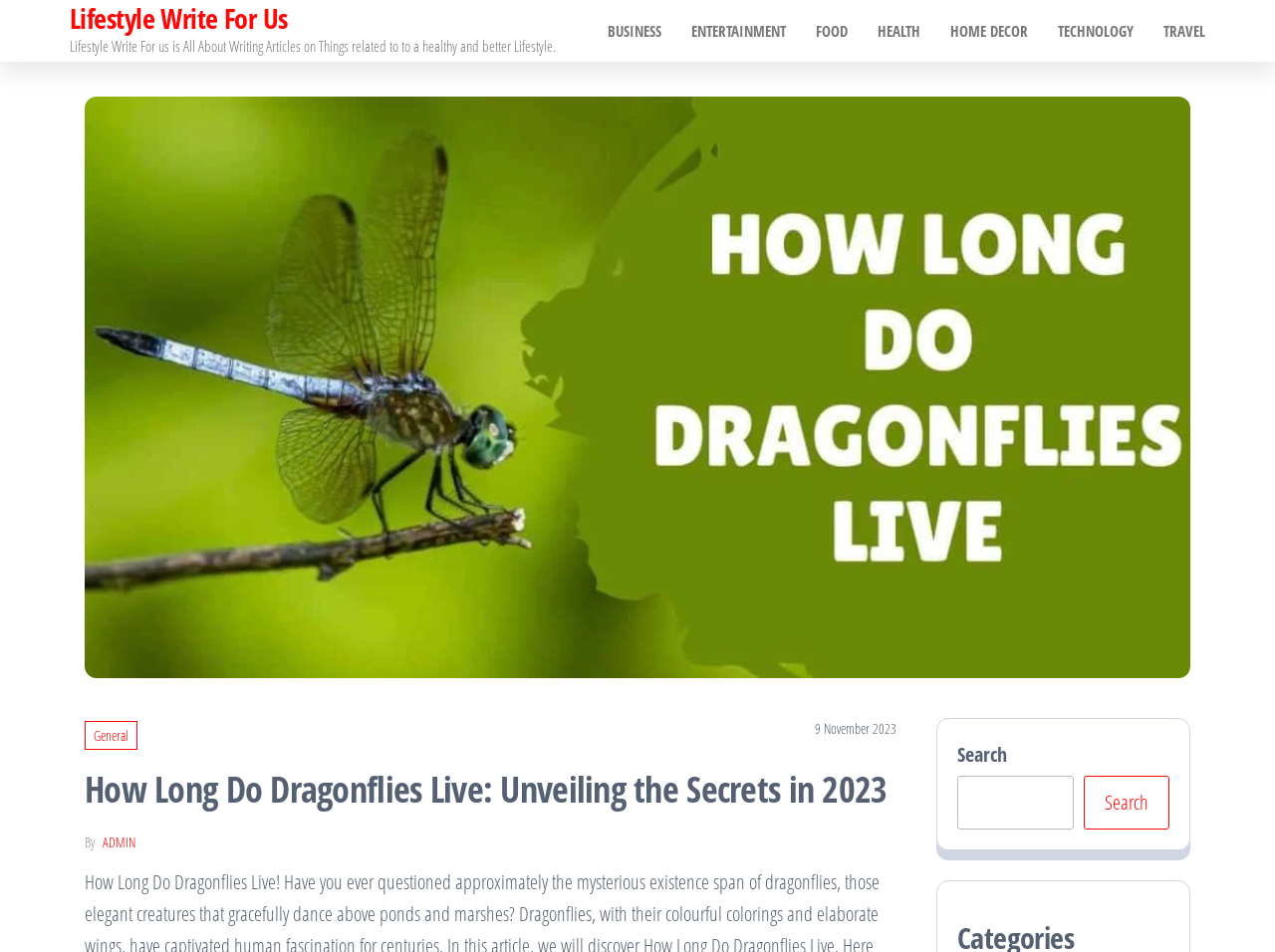What categories are available on the website?
Based on the screenshot, respond with a single word or phrase.

Multiple categories